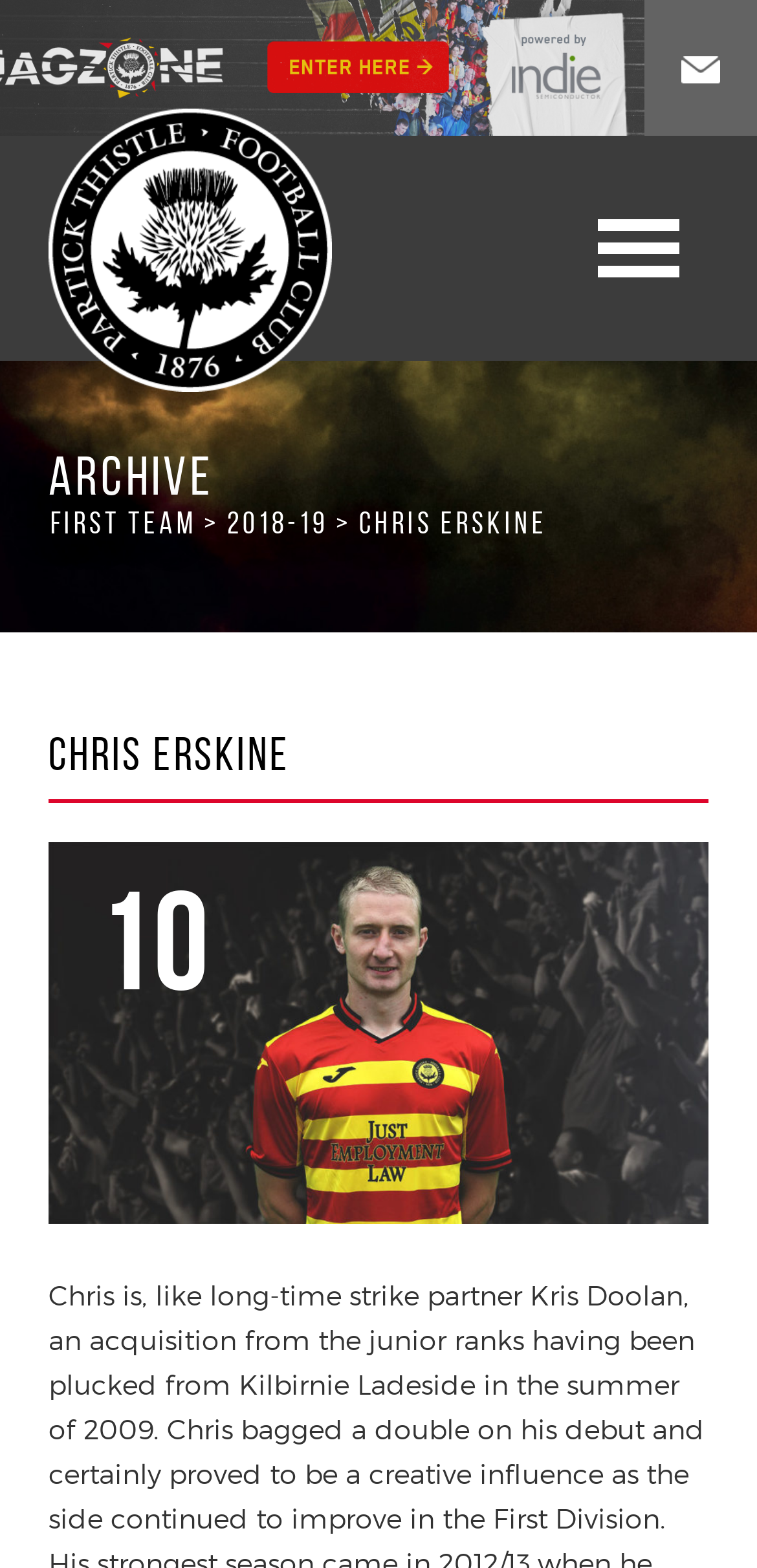Extract the bounding box coordinates for the UI element described by the text: "title="Enter the JAGZONE"". The coordinates should be in the form of [left, top, right, bottom] with values between 0 and 1.

[0.0, 0.0, 0.85, 0.087]